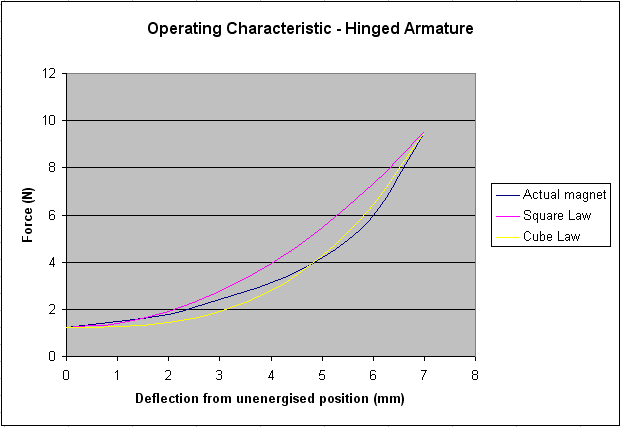Generate a detailed narrative of the image.

The image illustrates the operating characteristics of a hinged armature electromagnet, showcasing the relationship between force and deflection from the unenergised position. The graph plots force (in Newtons) on the vertical axis against deflection (in millimeters) from the unenergised position on the horizontal axis. 

Three curves are presented: 

1. The **black curve** represents the actual performance of the magnet.
2. The **purple curve** indicates the theoretical force behavior following a square law.
3. The **yellow curve** follows a cubic law relationship. 

The graph highlights that as the deflection increases, the force exerted by the magnet also increases, notably demonstrating that the characteristics can deviate from idealized models, particularly seen in the non-linear behavior of the actual magnet. This information is crucial for understanding the efficiency and operational limits of hinged armature electromagnets, which were historically significant in applications like telegraphs and electric bells.